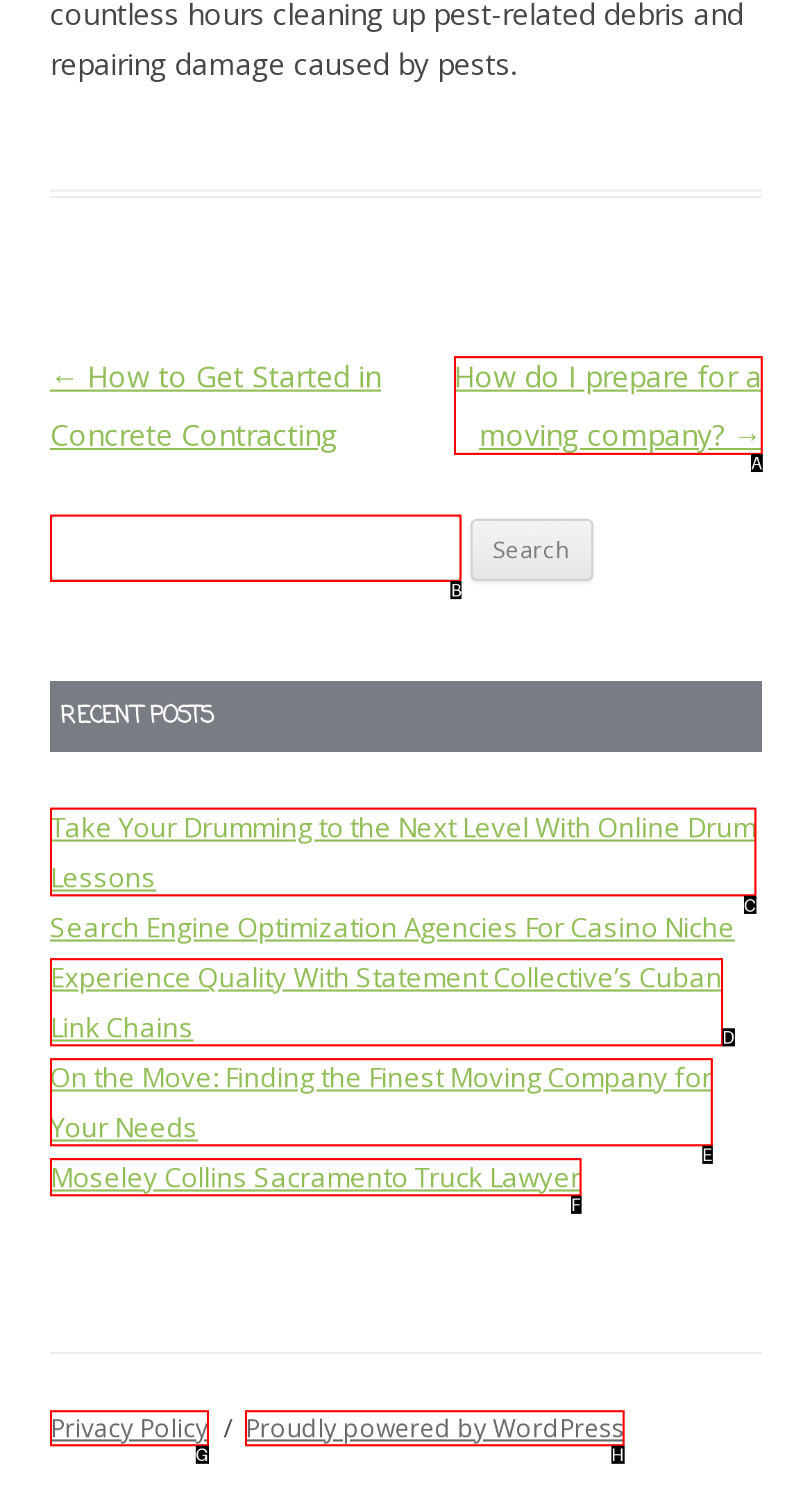Choose the correct UI element to click for this task: Search for something Answer using the letter from the given choices.

None